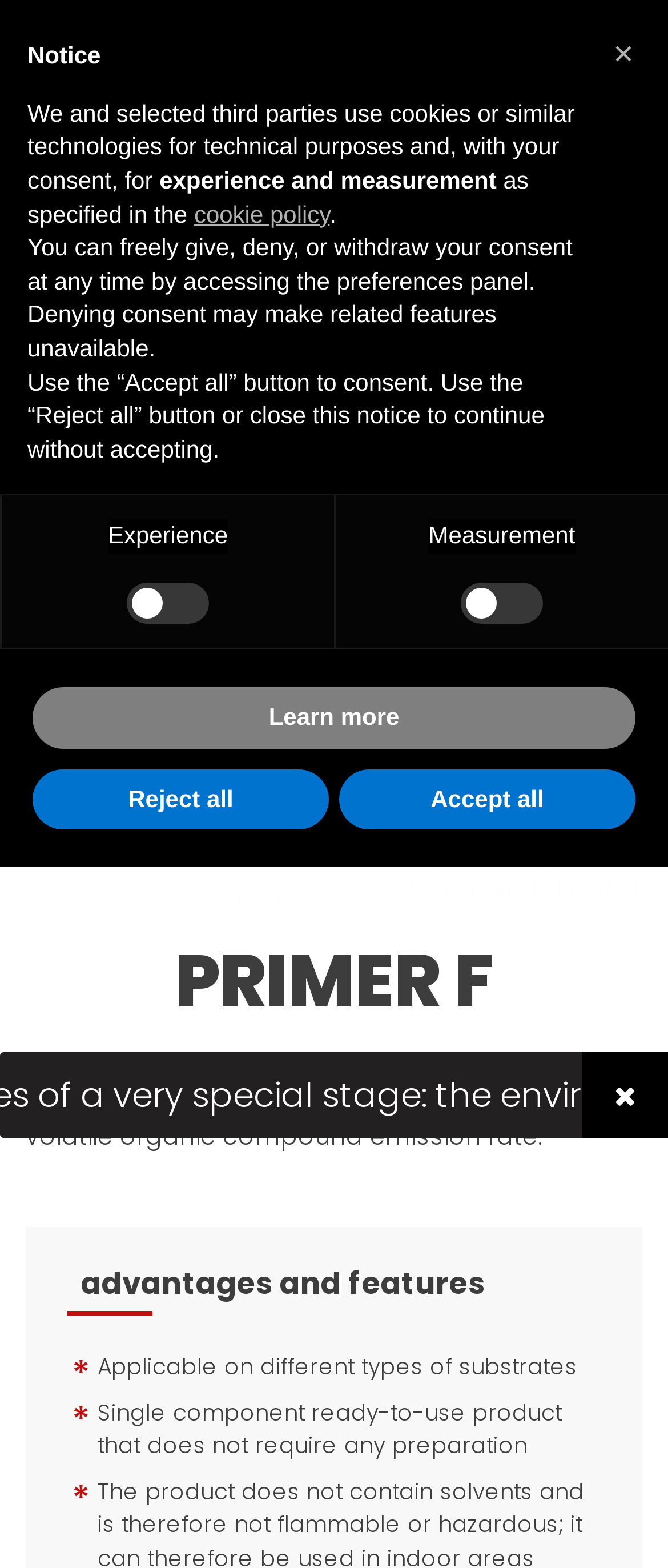Identify the bounding box coordinates for the region of the element that should be clicked to carry out the instruction: "learn more about Litokol S.p.A.". The bounding box coordinates should be four float numbers between 0 and 1, i.e., [left, top, right, bottom].

[0.201, 0.029, 0.67, 0.05]